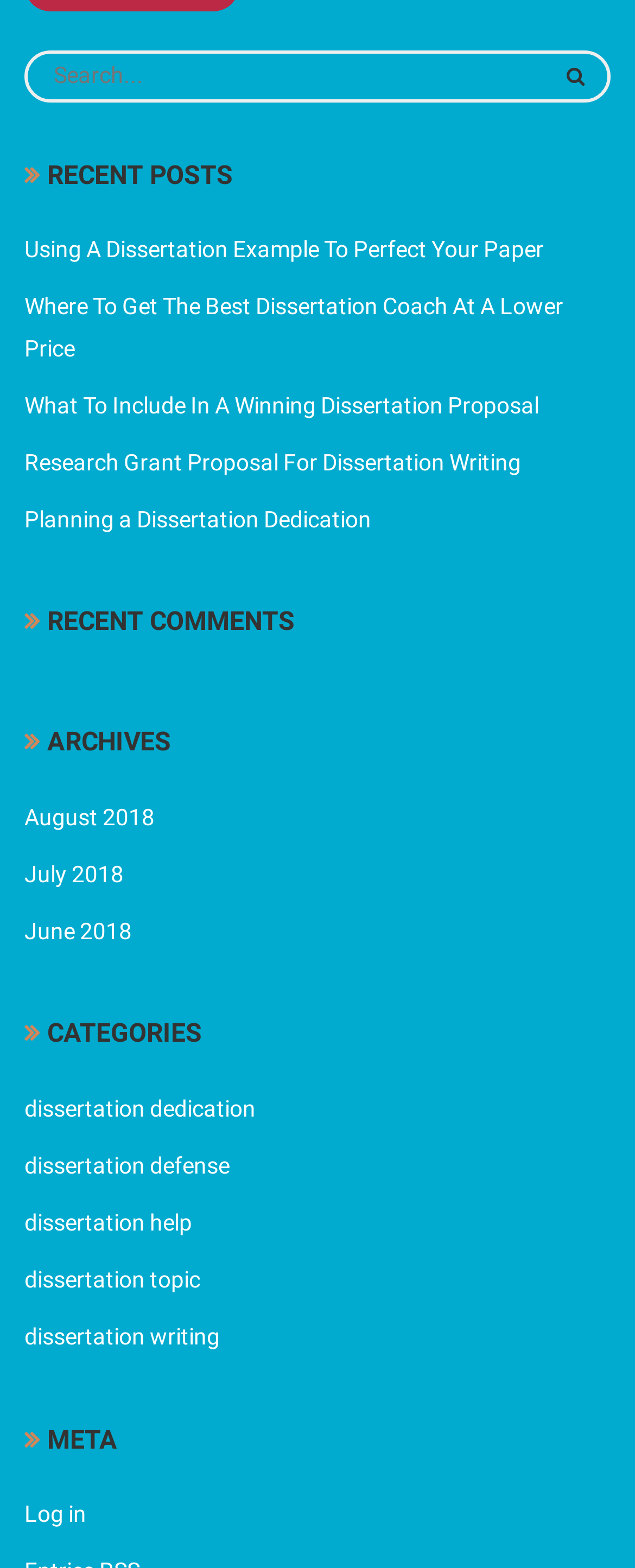Pinpoint the bounding box coordinates of the clickable area needed to execute the instruction: "Explore categories related to dissertation writing". The coordinates should be specified as four float numbers between 0 and 1, i.e., [left, top, right, bottom].

[0.038, 0.771, 0.303, 0.788]